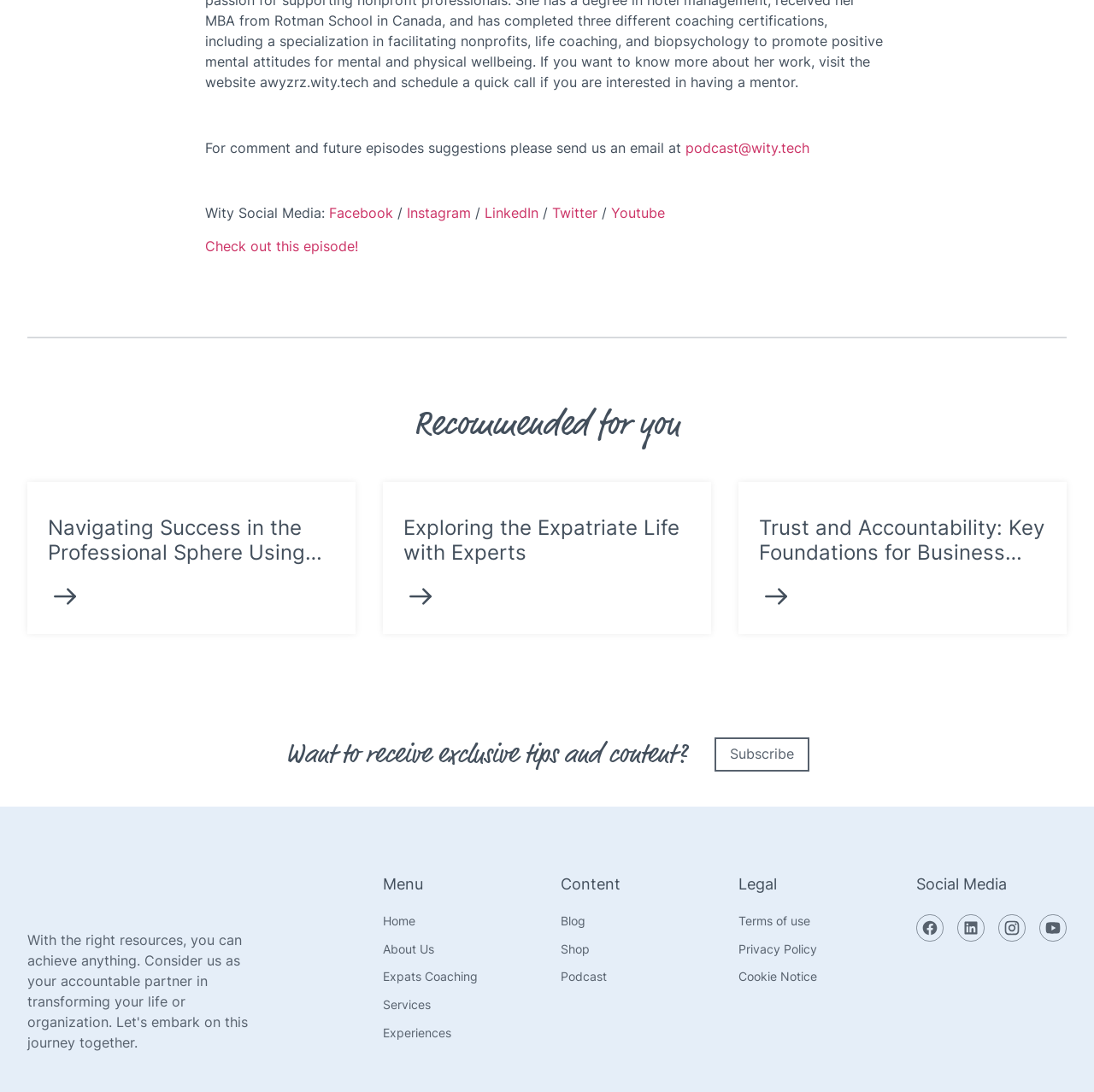Highlight the bounding box coordinates of the region I should click on to meet the following instruction: "Visit the Facebook page".

[0.301, 0.187, 0.359, 0.203]